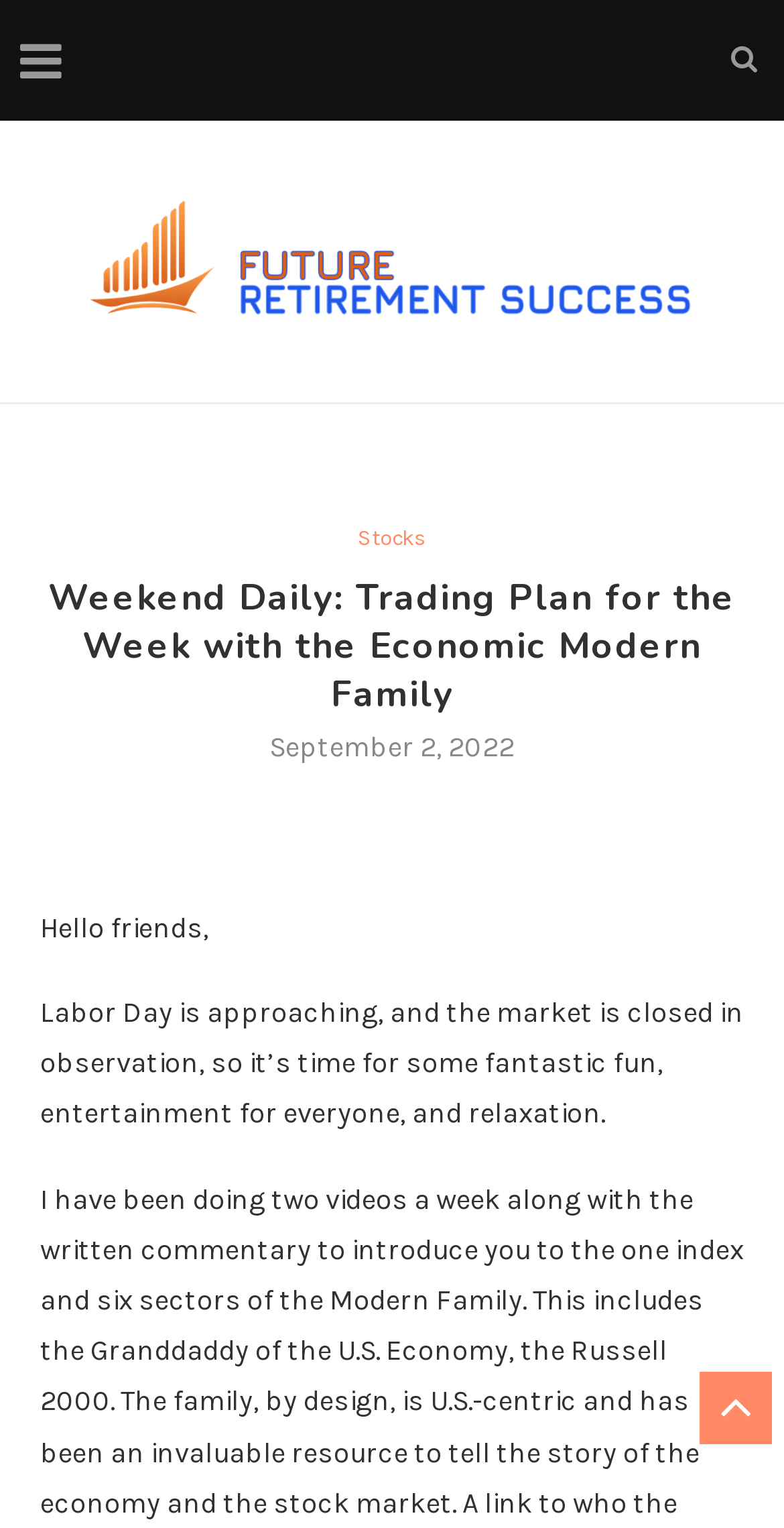Answer the question using only a single word or phrase: 
What is the first word of the article?

Hello